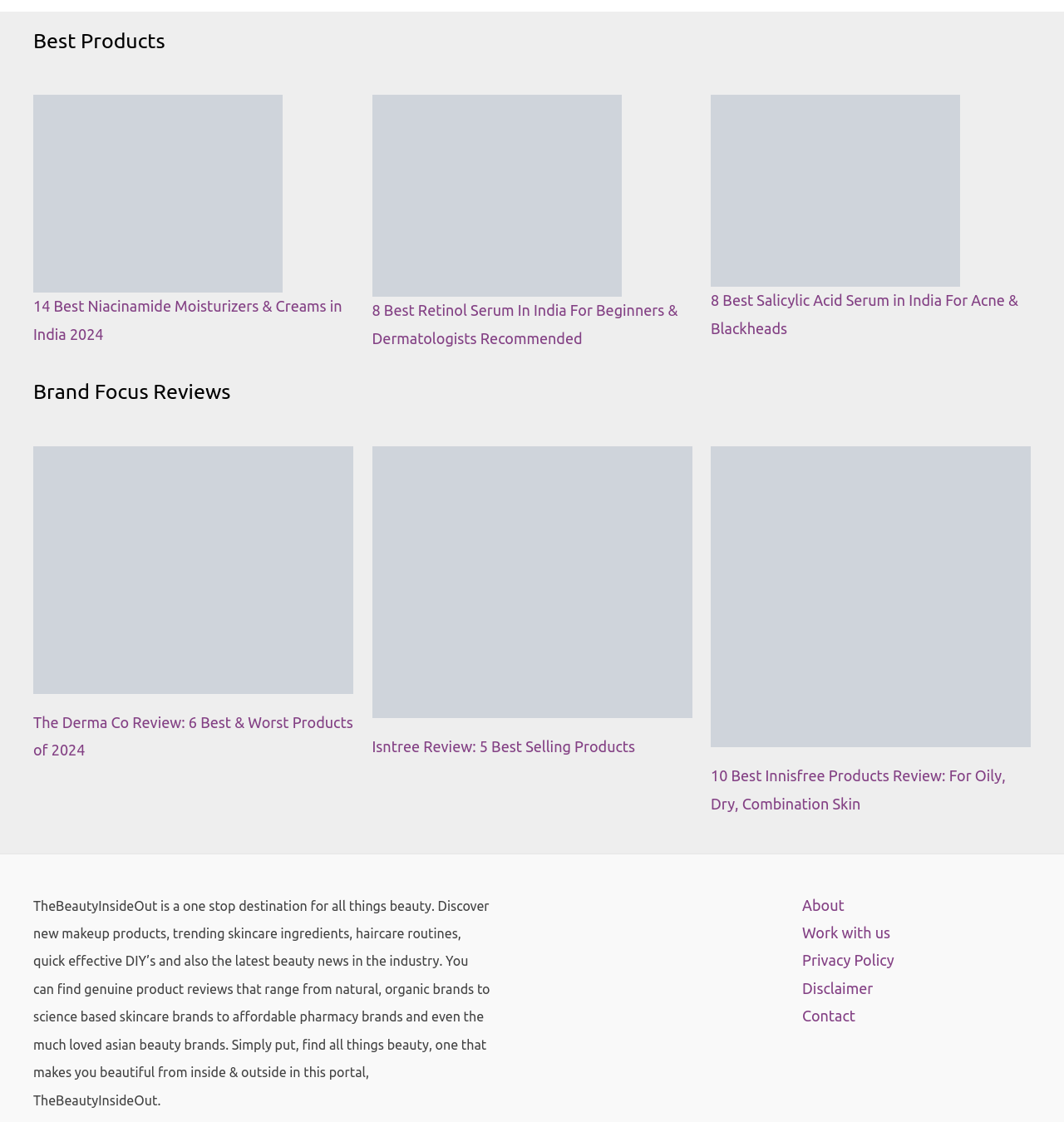Can you look at the image and give a comprehensive answer to the question:
What can be found in the 'Footer Widget 4' section?

The 'Footer Widget 4' section contains links to lists of best products, such as '14 Best Niacinamide Moisturizers & Creams in India 2024' and '8 Best Salicylic Acid Serum in India For Acne & Blackheads', indicating that this section provides lists of recommended products.